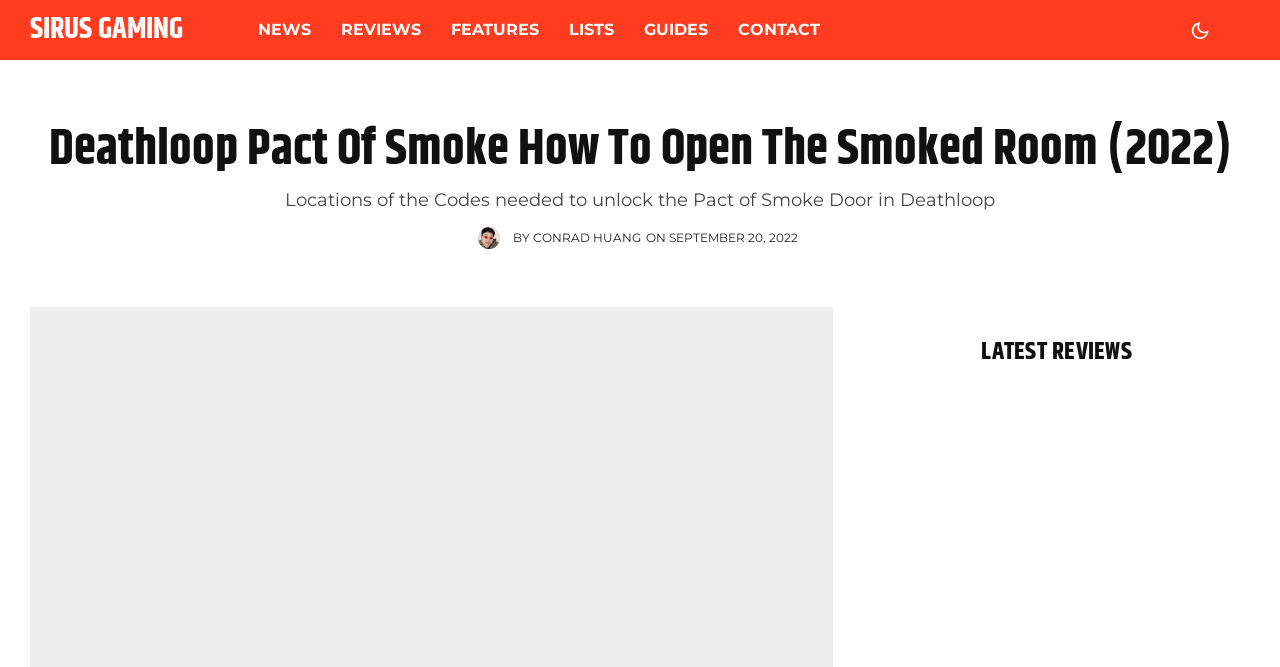Please give the bounding box coordinates of the area that should be clicked to fulfill the following instruction: "Click the Contact Us link". The coordinates should be in the format of four float numbers from 0 to 1, i.e., [left, top, right, bottom].

None